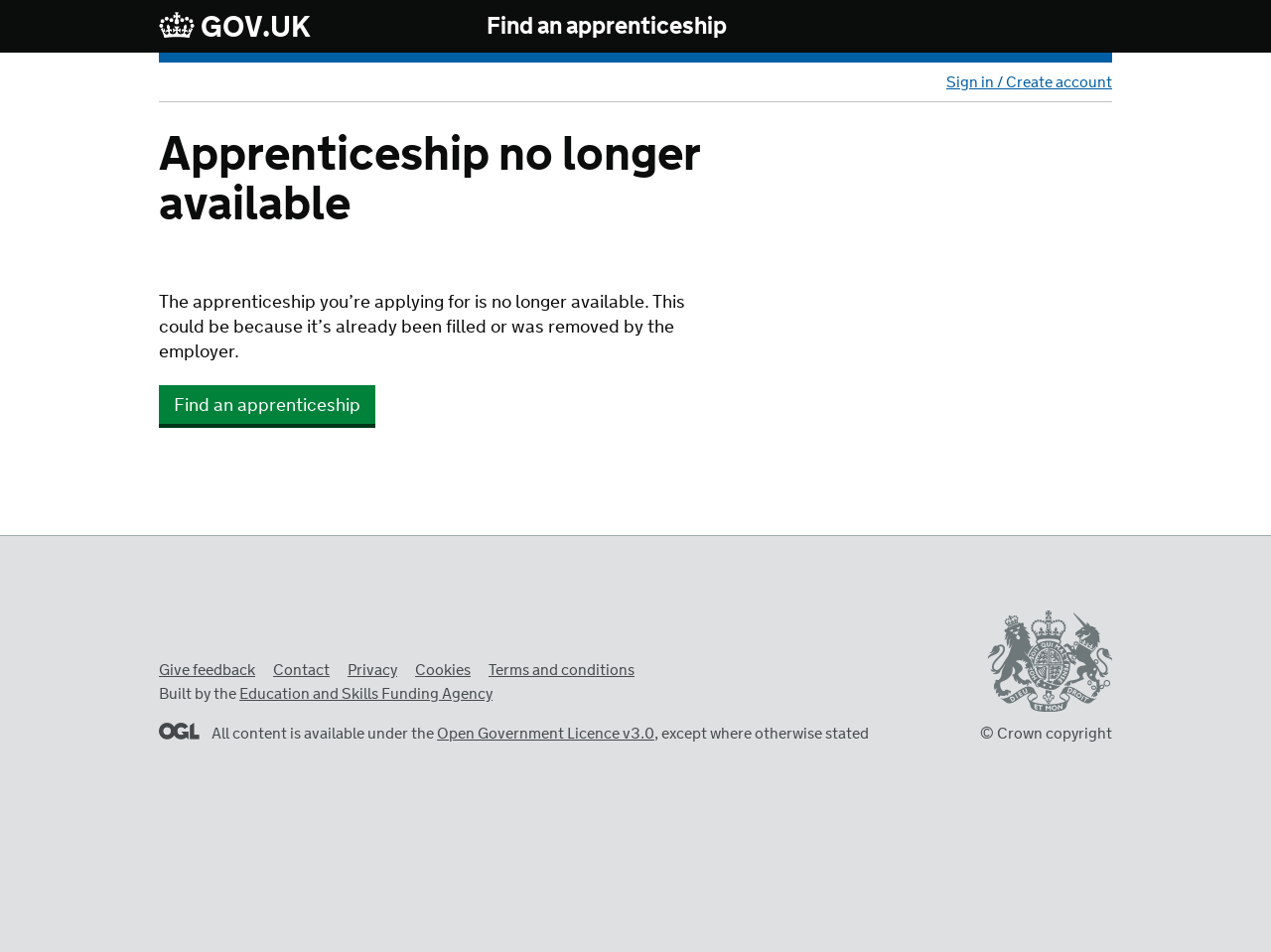Please identify the bounding box coordinates of the clickable area that will fulfill the following instruction: "Find an apprenticeship". The coordinates should be in the format of four float numbers between 0 and 1, i.e., [left, top, right, bottom].

[0.383, 0.011, 0.572, 0.046]